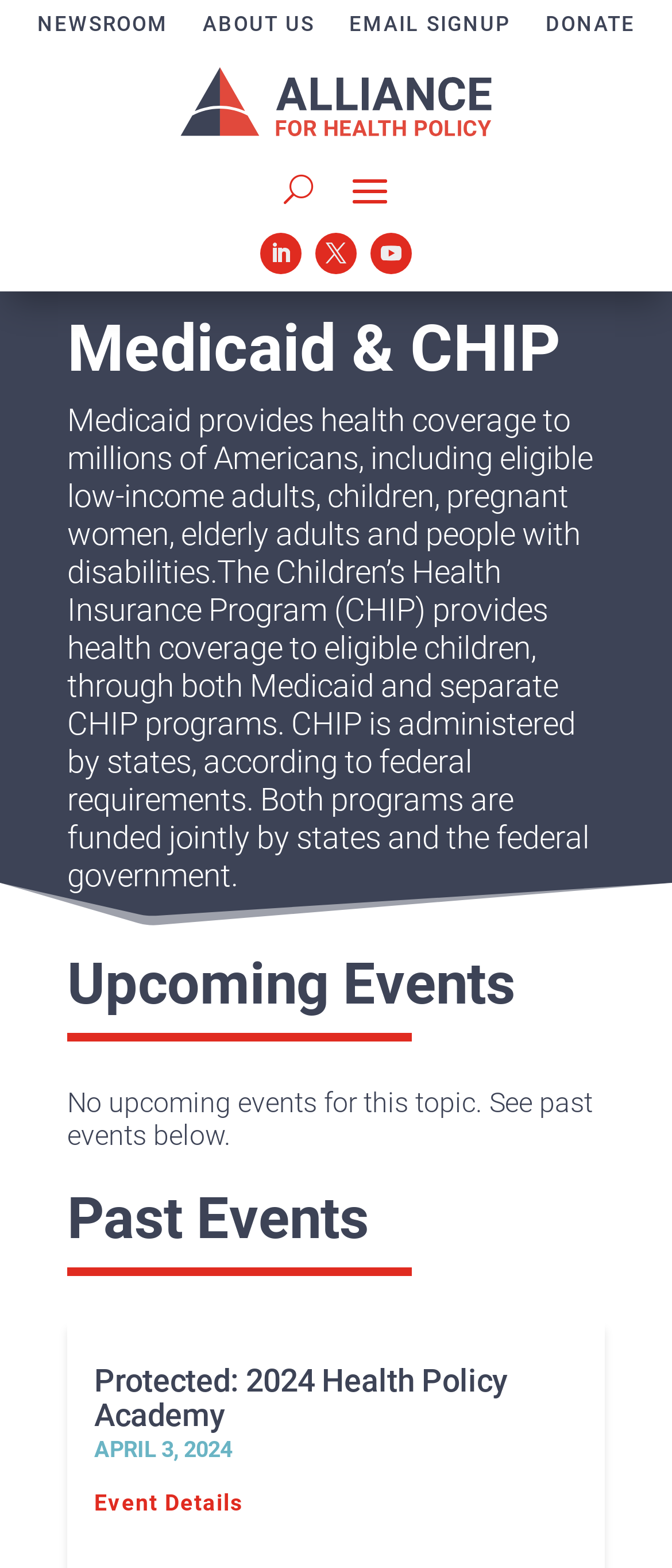What is the date of the past event '2024 Health Policy Academy'?
Give a thorough and detailed response to the question.

The date of the past event '2024 Health Policy Academy' is mentioned as 'APRIL 3, 2024', which is a StaticText element with bounding box coordinates [0.14, 0.916, 0.345, 0.933].